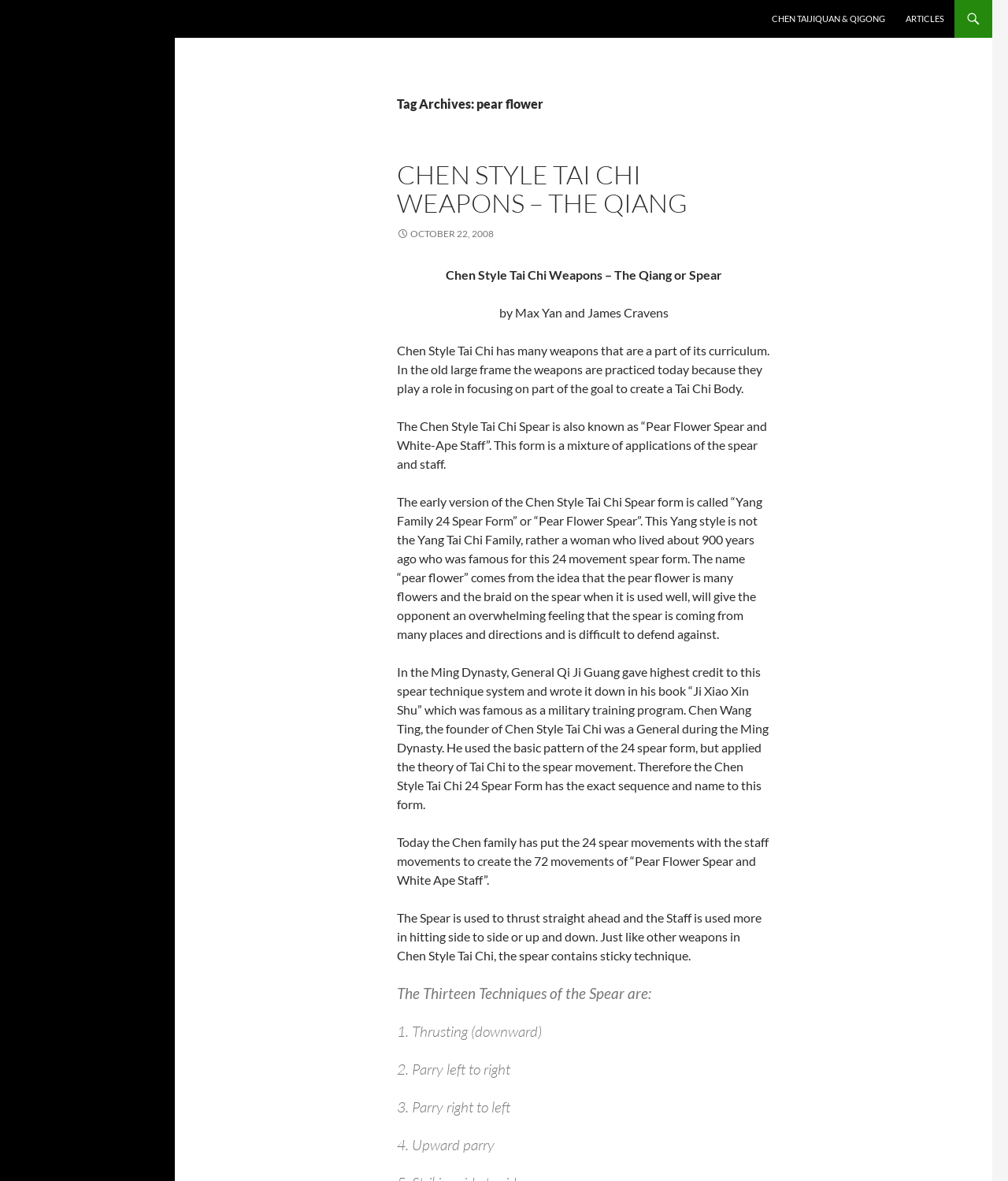Please determine and provide the text content of the webpage's heading.

Be Like Water Tai Chi